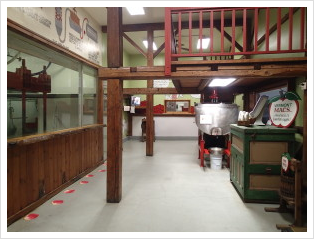What color is the storage unit?
Please provide a detailed and thorough answer to the question.

The caption specifically describes the storage unit as 'a vibrant green storage unit', indicating that it has a bright and lively green color.